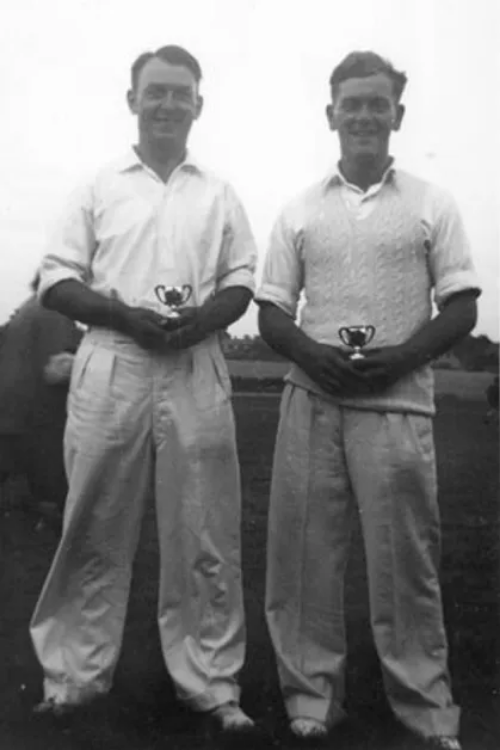Can you look at the image and give a comprehensive answer to the question:
What is the setting of the photo?

The setting of the photo appears to be outdoors, which suggests a friendly yet competitive atmosphere, possibly during a cricket match or tournament.